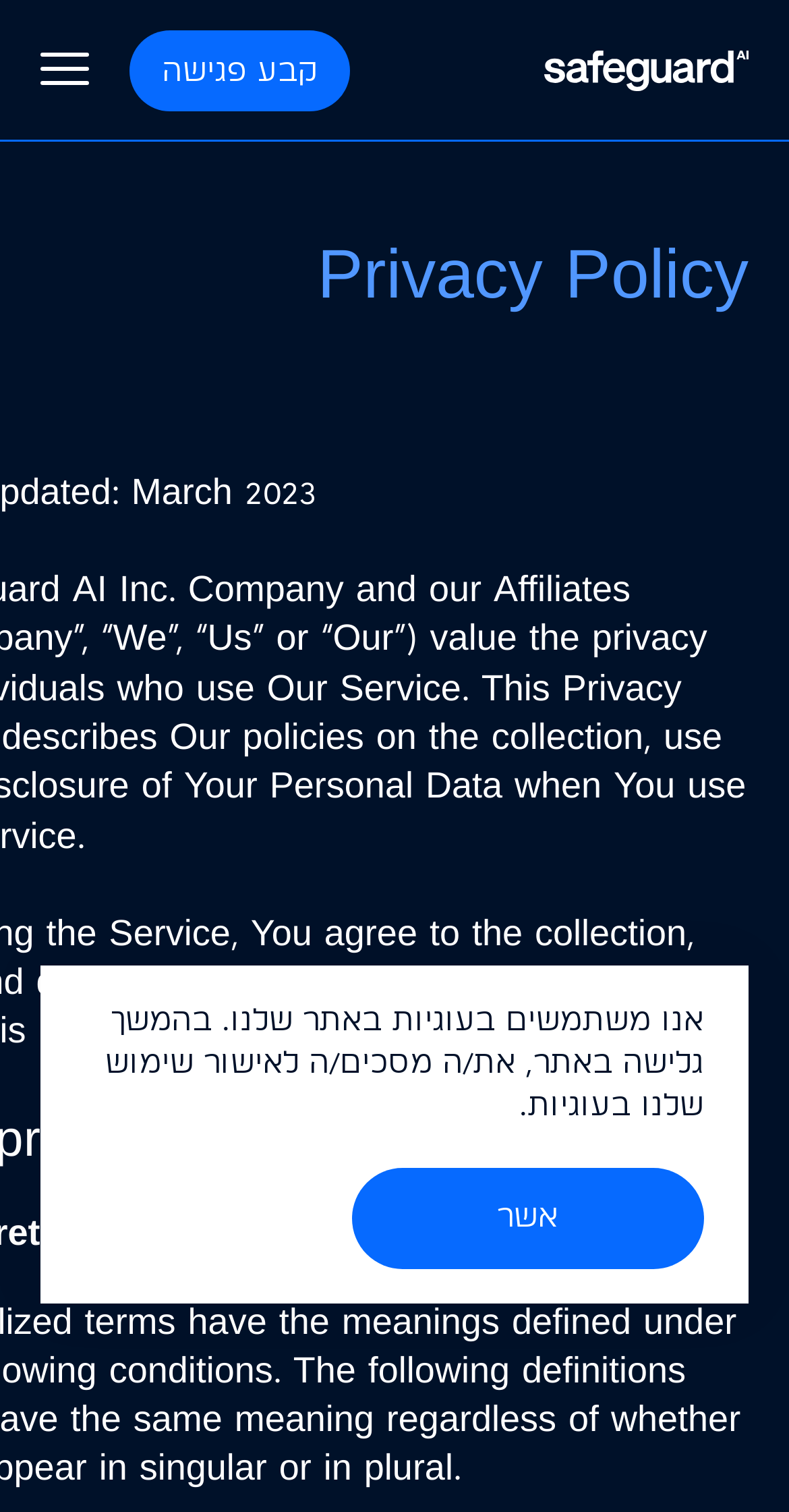Provide the bounding box coordinates of the section that needs to be clicked to accomplish the following instruction: "Click the logo of Safeguard."

[0.691, 0.033, 0.949, 0.06]